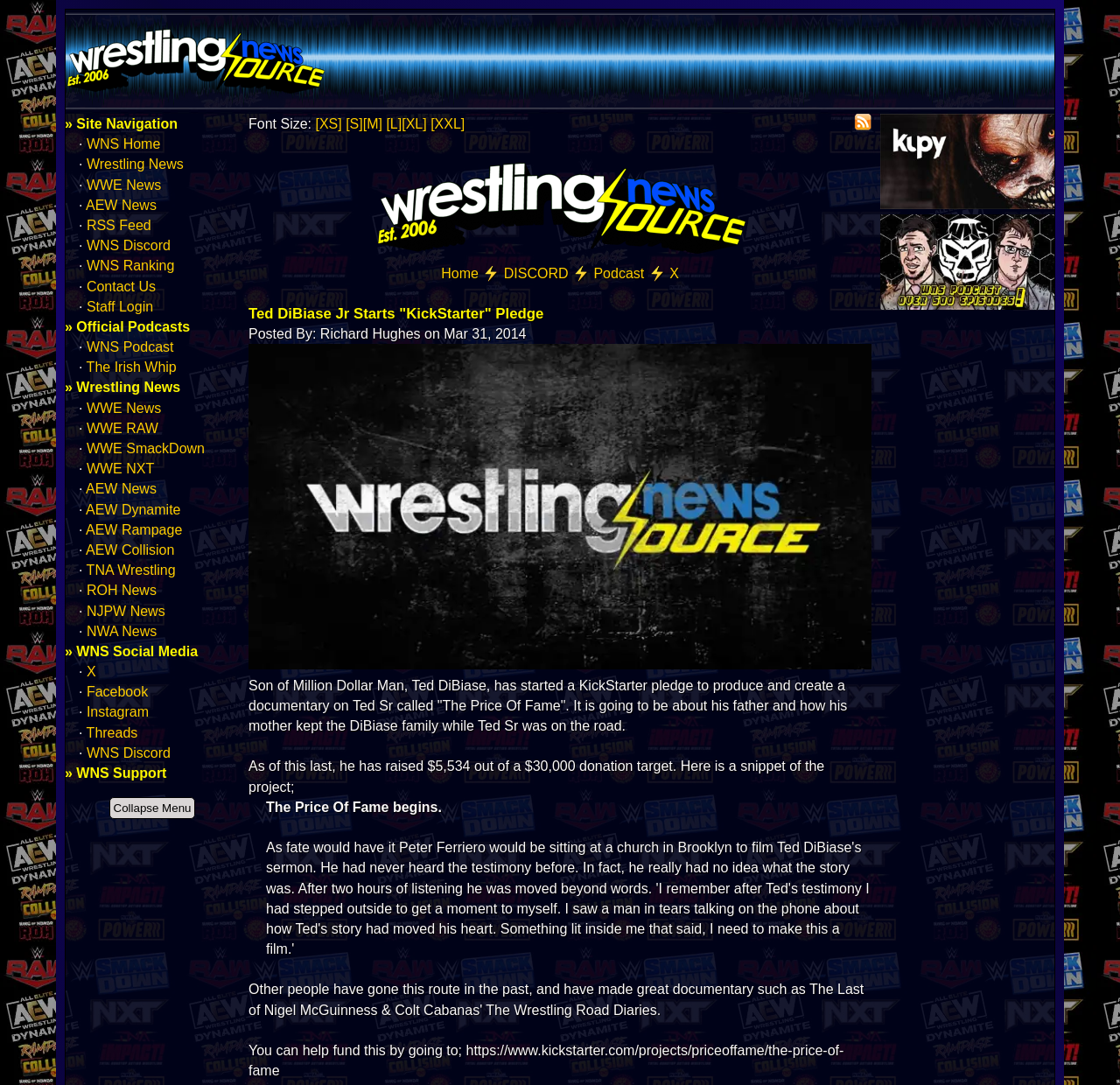Please identify the bounding box coordinates of where to click in order to follow the instruction: "Click on WWE News".

[0.077, 0.163, 0.144, 0.177]